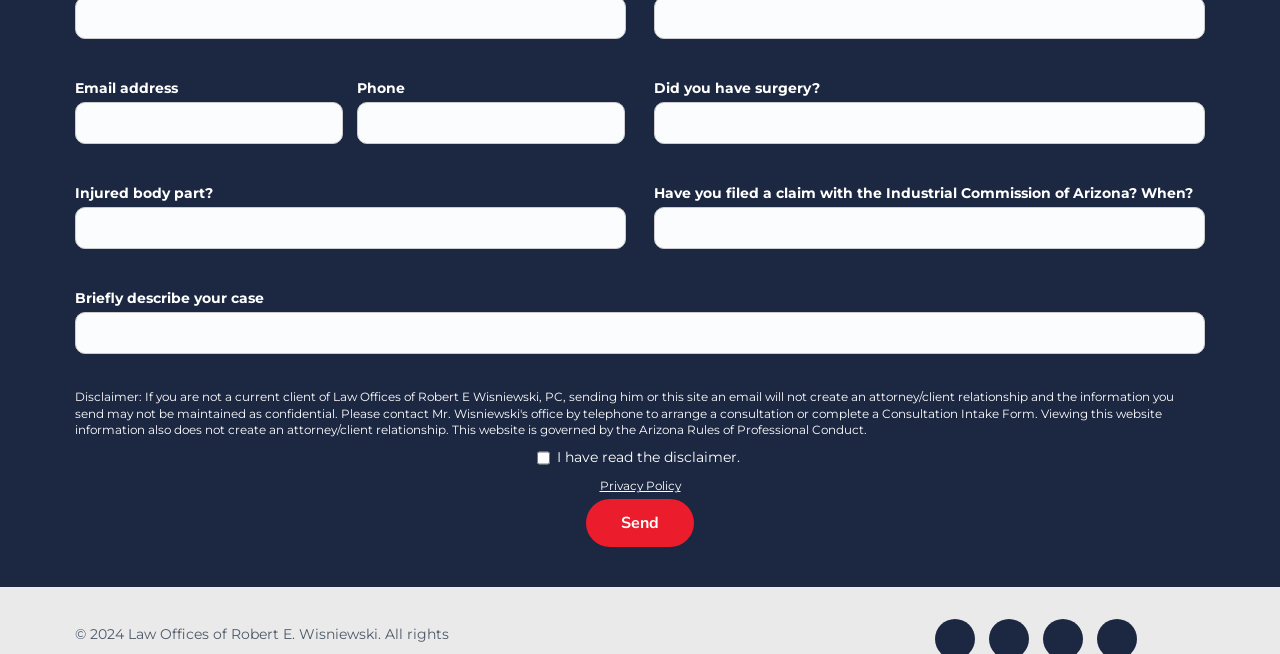From the webpage screenshot, identify the region described by value="Send". Provide the bounding box coordinates as (top-left x, top-left y, bottom-right x, bottom-right y), with each value being a floating point number between 0 and 1.

[0.458, 0.764, 0.542, 0.837]